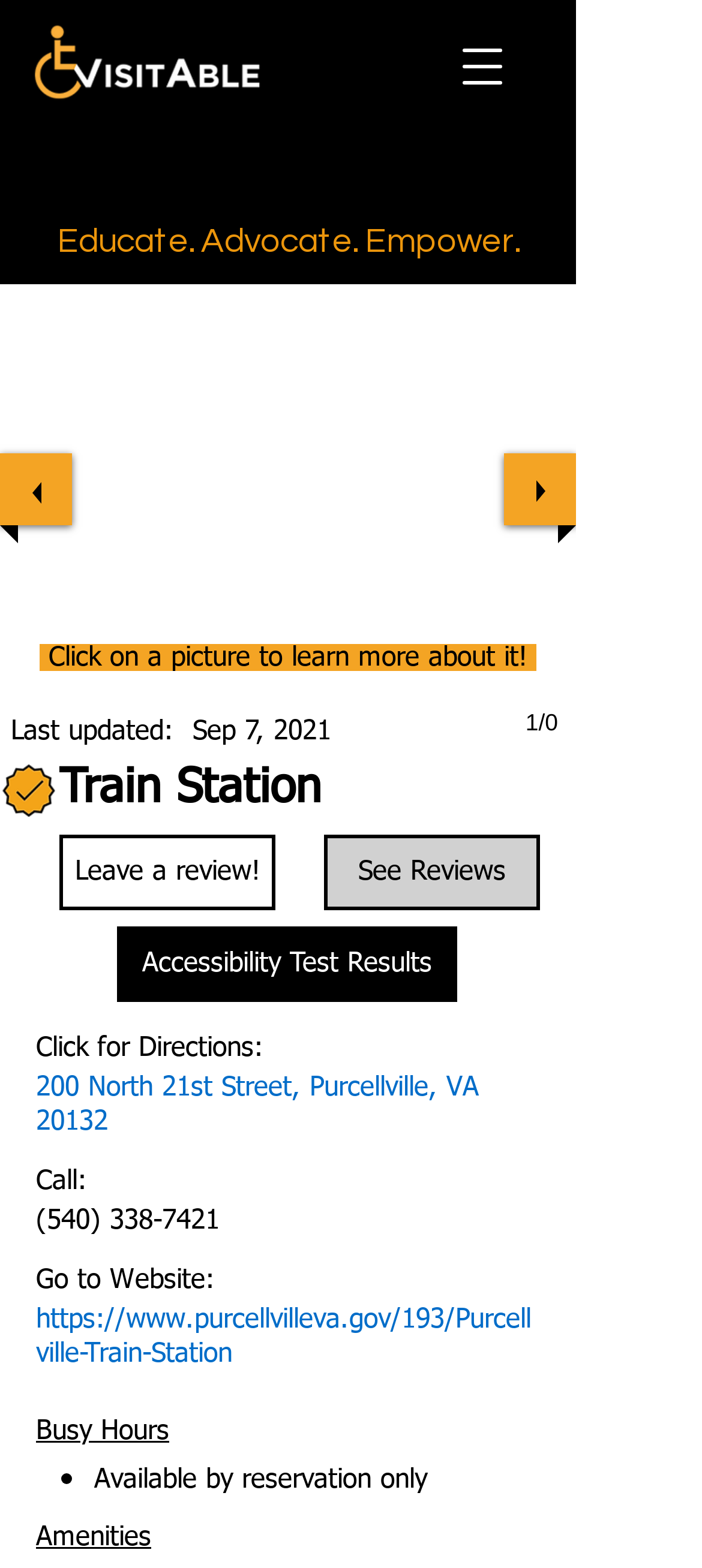Determine the bounding box coordinates of the clickable element to complete this instruction: "Call the train station". Provide the coordinates in the format of four float numbers between 0 and 1, [left, top, right, bottom].

[0.051, 0.769, 0.313, 0.787]